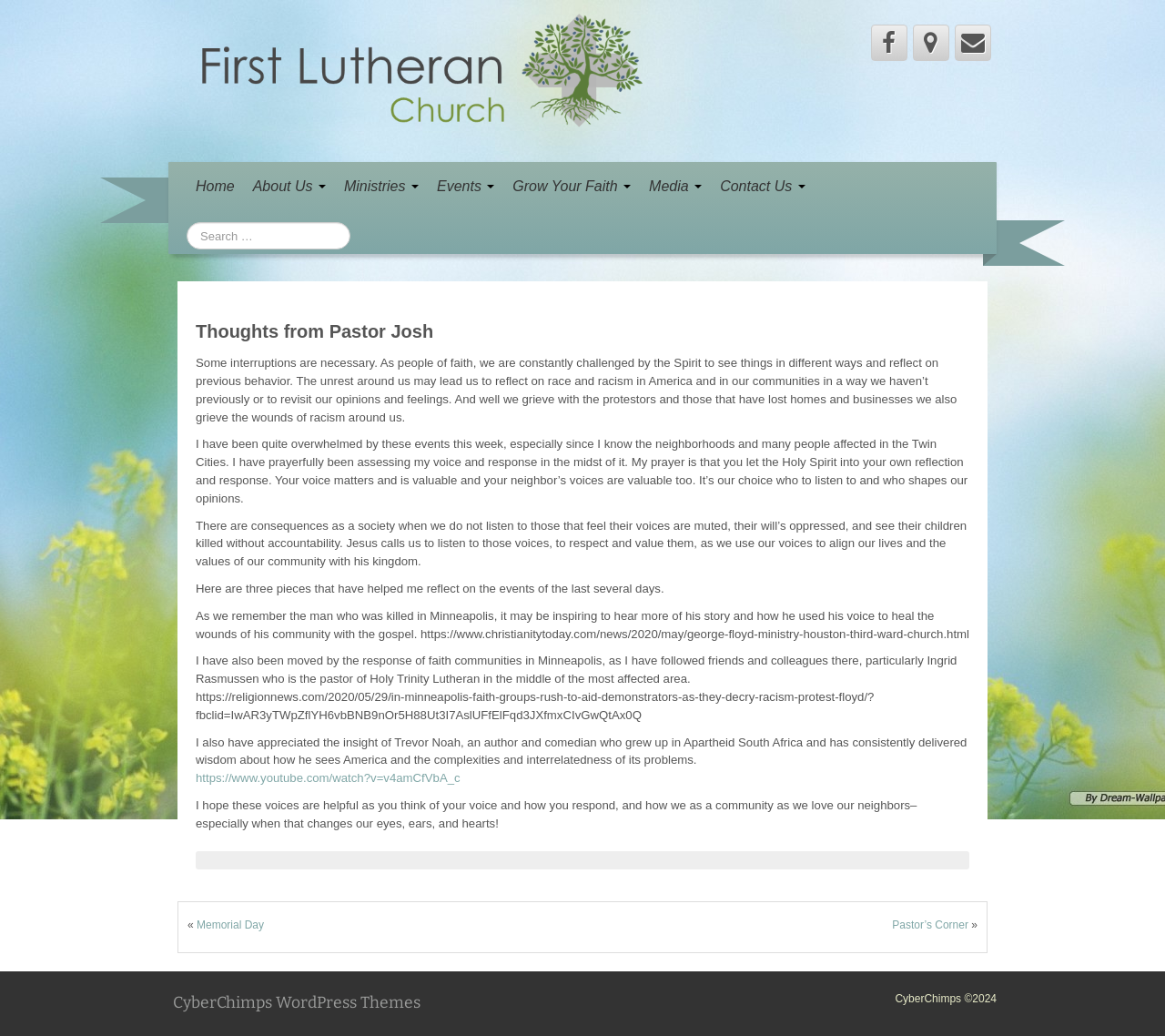How many links are there in the article?
Provide an in-depth and detailed answer to the question.

There are four links within the article, including a link to a Christianity Today article, a link to a Religion News article, a link to a YouTube video, and a link to an unspecified webpage.